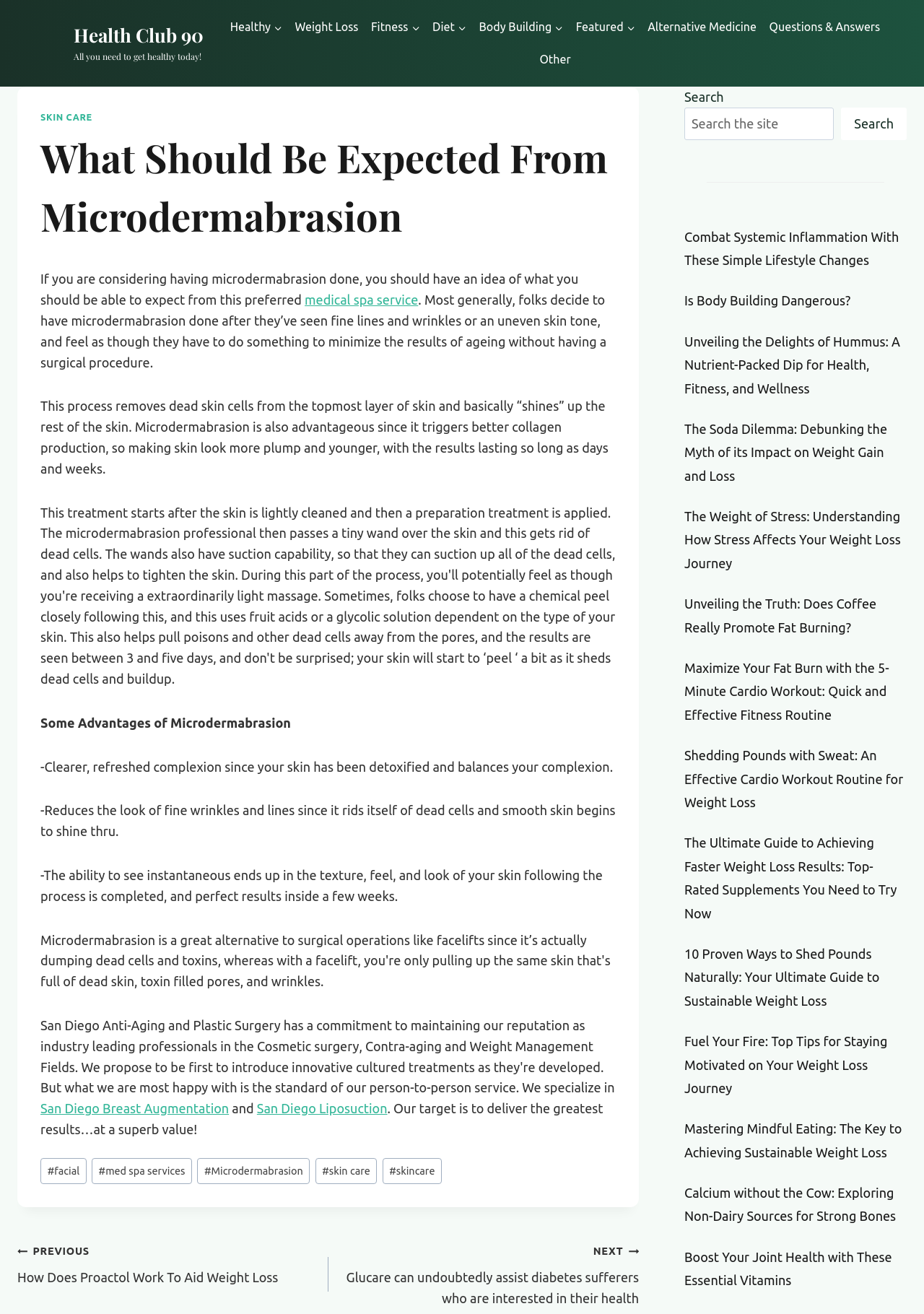Provide the bounding box coordinates for the specified HTML element described in this description: "San Diego Breast Augmentation". The coordinates should be four float numbers ranging from 0 to 1, in the format [left, top, right, bottom].

[0.044, 0.838, 0.248, 0.849]